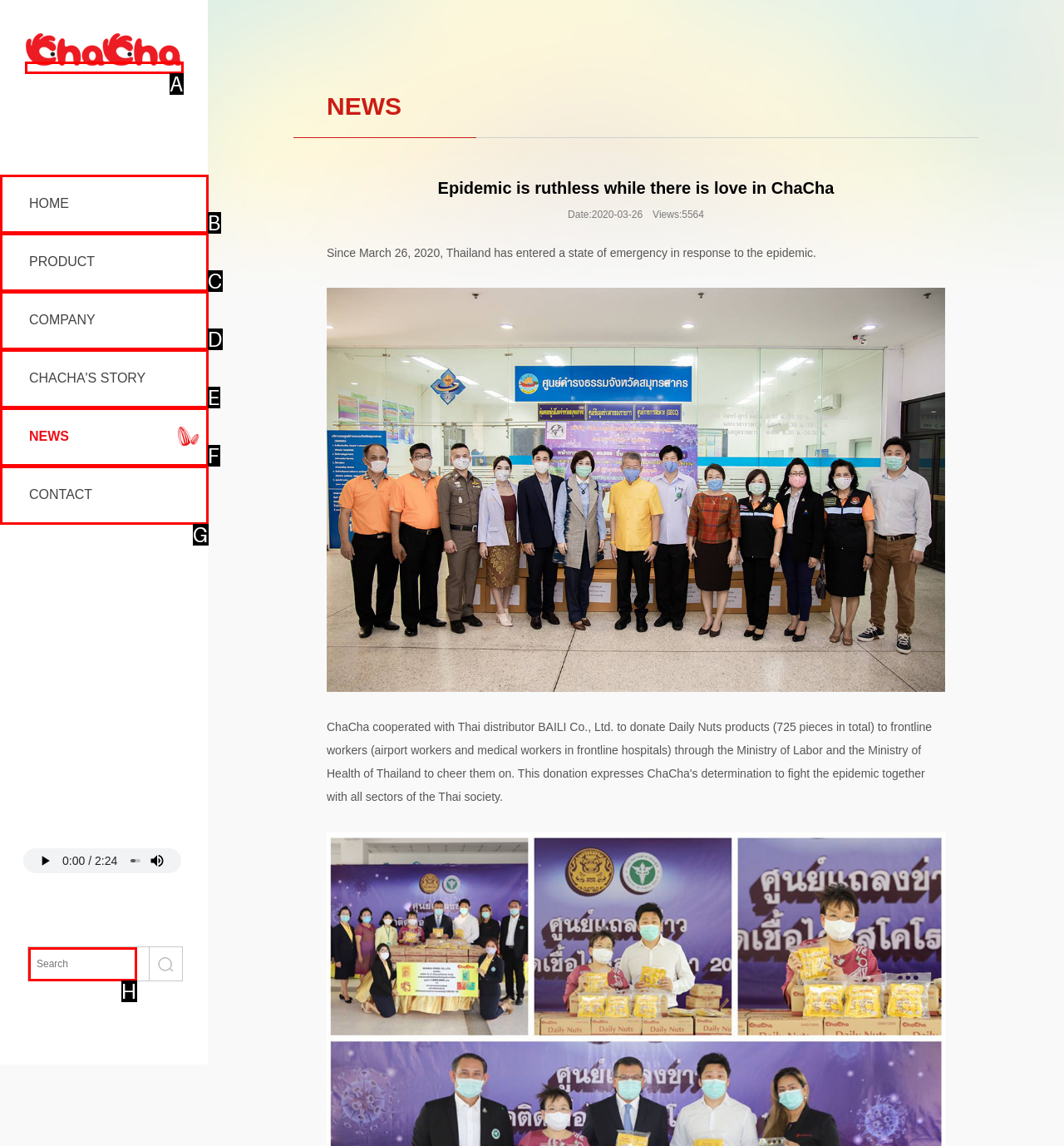Which HTML element among the options matches this description: News? Answer with the letter representing your choice.

F